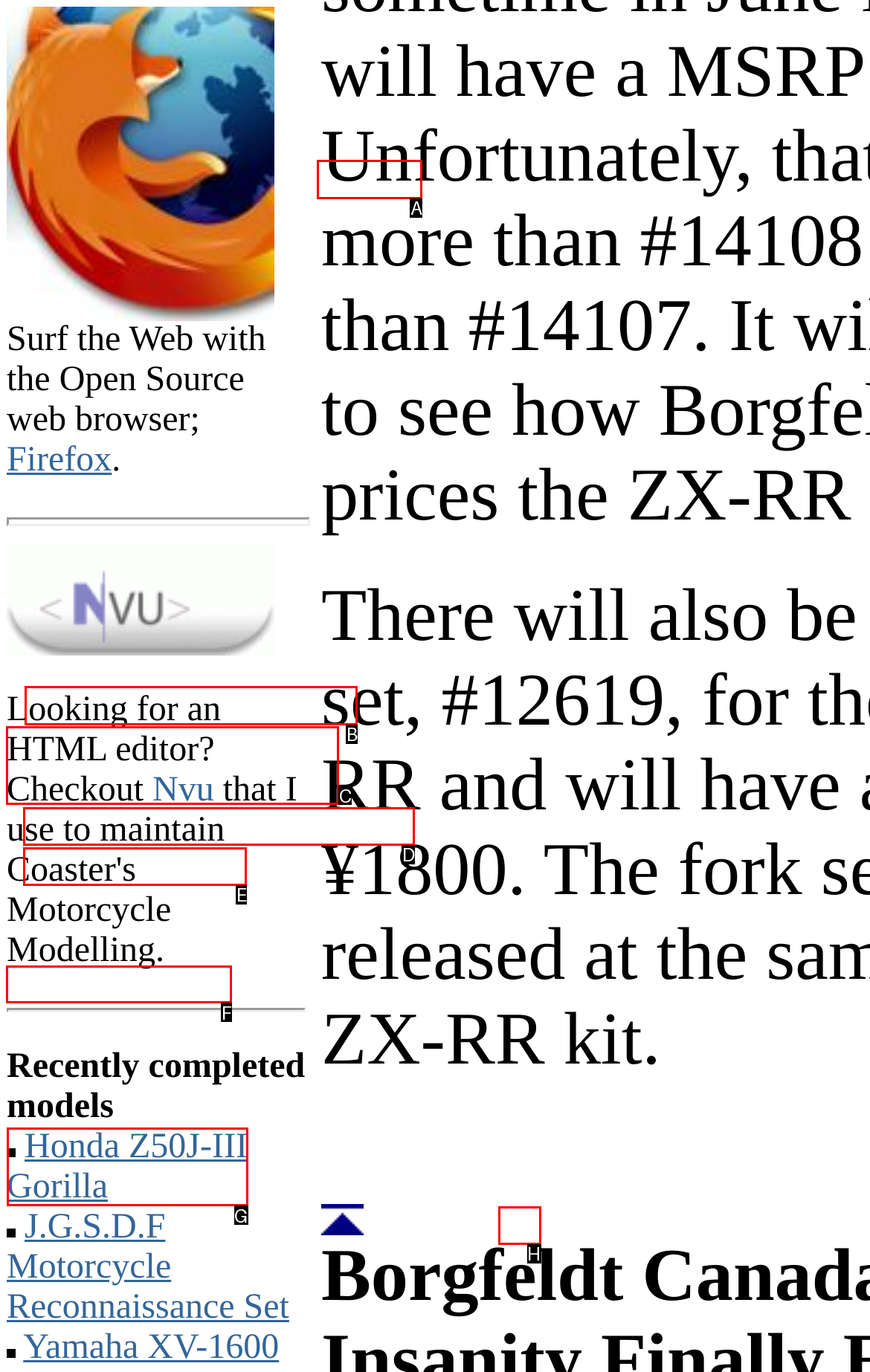Identify the correct UI element to click for this instruction: View Honda Z50J-III Gorilla
Respond with the appropriate option's letter from the provided choices directly.

G